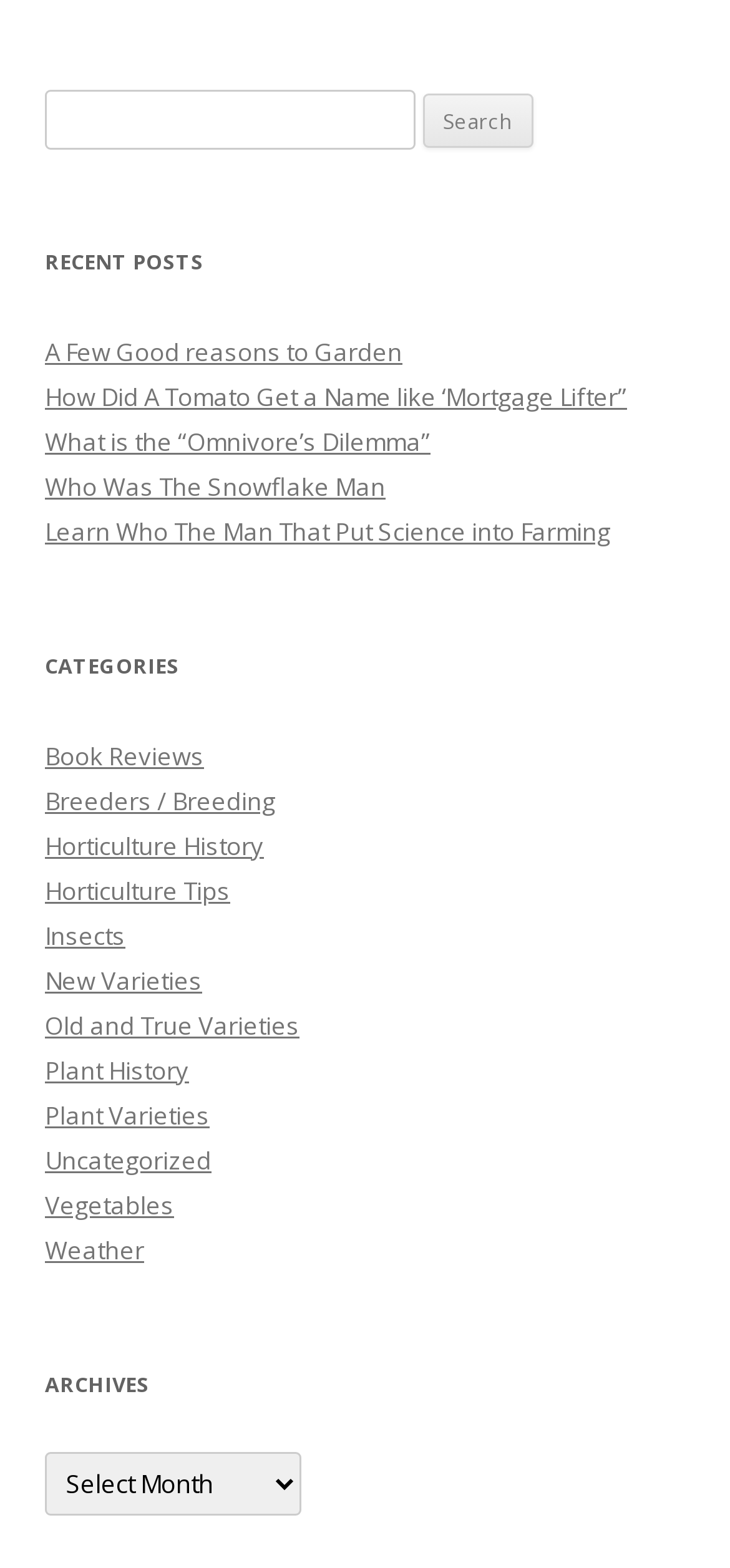Provide a brief response using a word or short phrase to this question:
How many links are available under the 'ARCHIVES' section?

One link